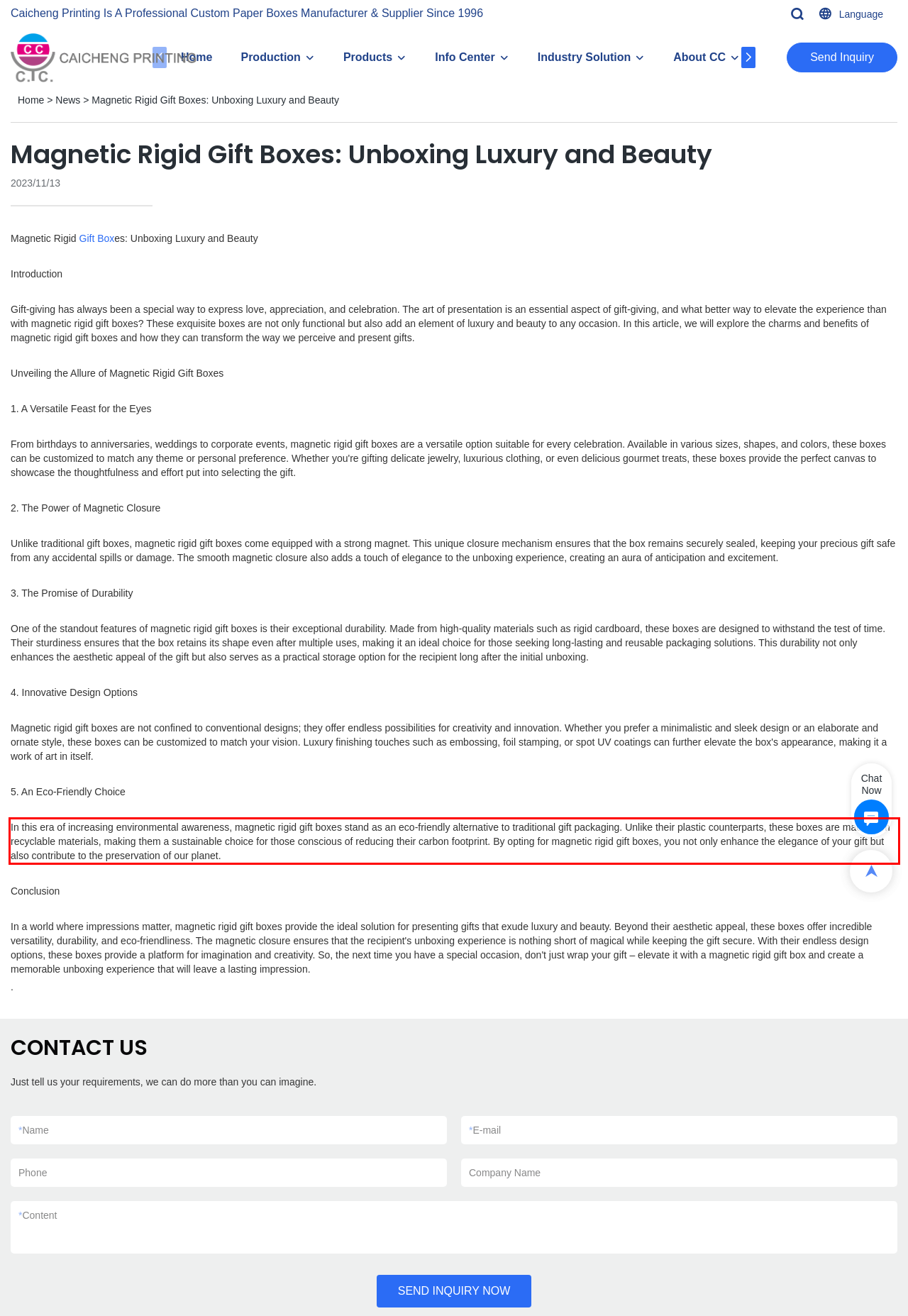Using the provided screenshot of a webpage, recognize the text inside the red rectangle bounding box by performing OCR.

In this era of increasing environmental awareness, magnetic rigid gift boxes stand as an eco-friendly alternative to traditional gift packaging. Unlike their plastic counterparts, these boxes are made from recyclable materials, making them a sustainable choice for those conscious of reducing their carbon footprint. By opting for magnetic rigid gift boxes, you not only enhance the elegance of your gift but also contribute to the preservation of our planet.